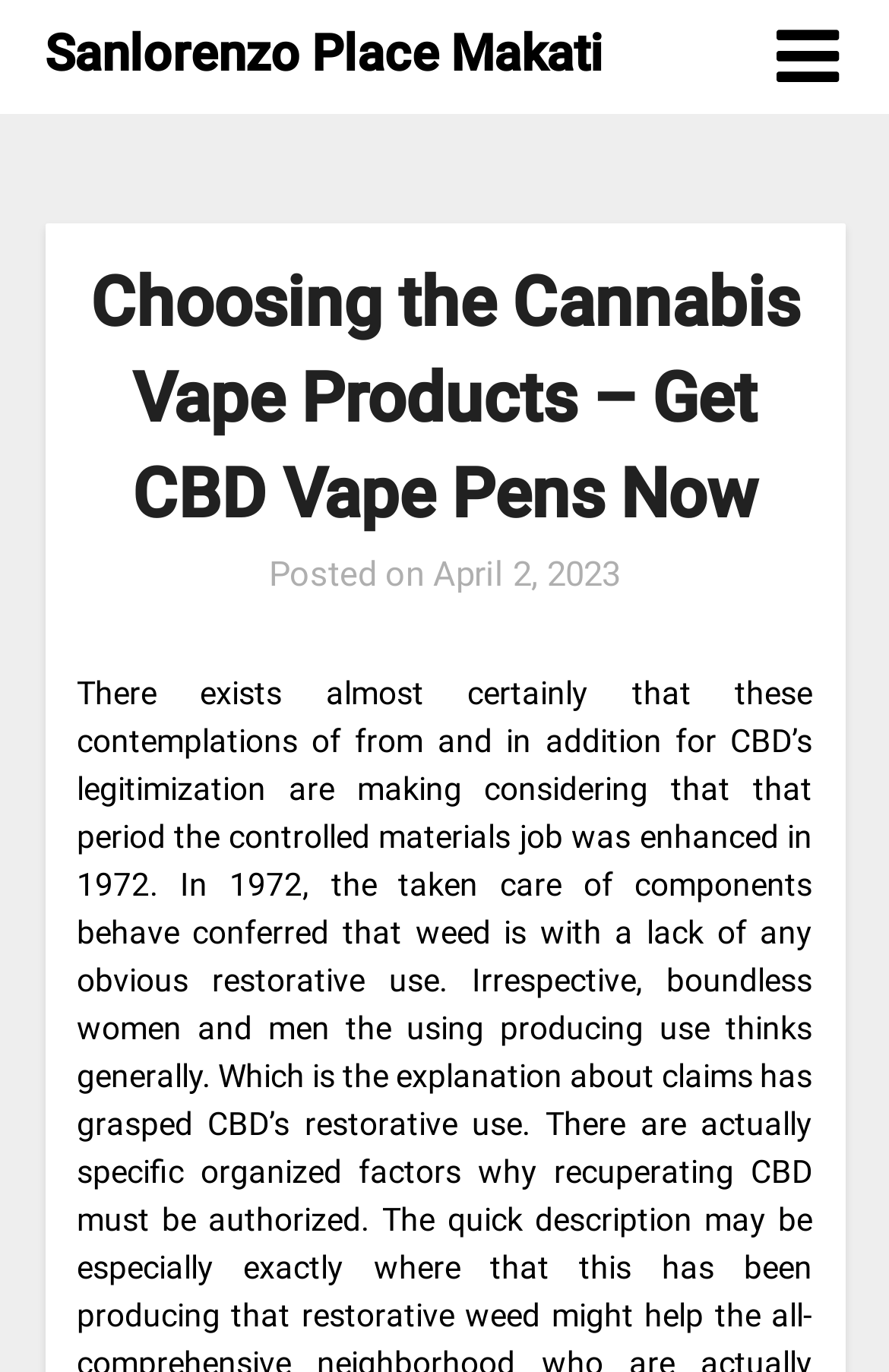Find the bounding box coordinates for the UI element whose description is: "Sanlorenzo Place Makati". The coordinates should be four float numbers between 0 and 1, in the format [left, top, right, bottom].

[0.05, 0.01, 0.678, 0.069]